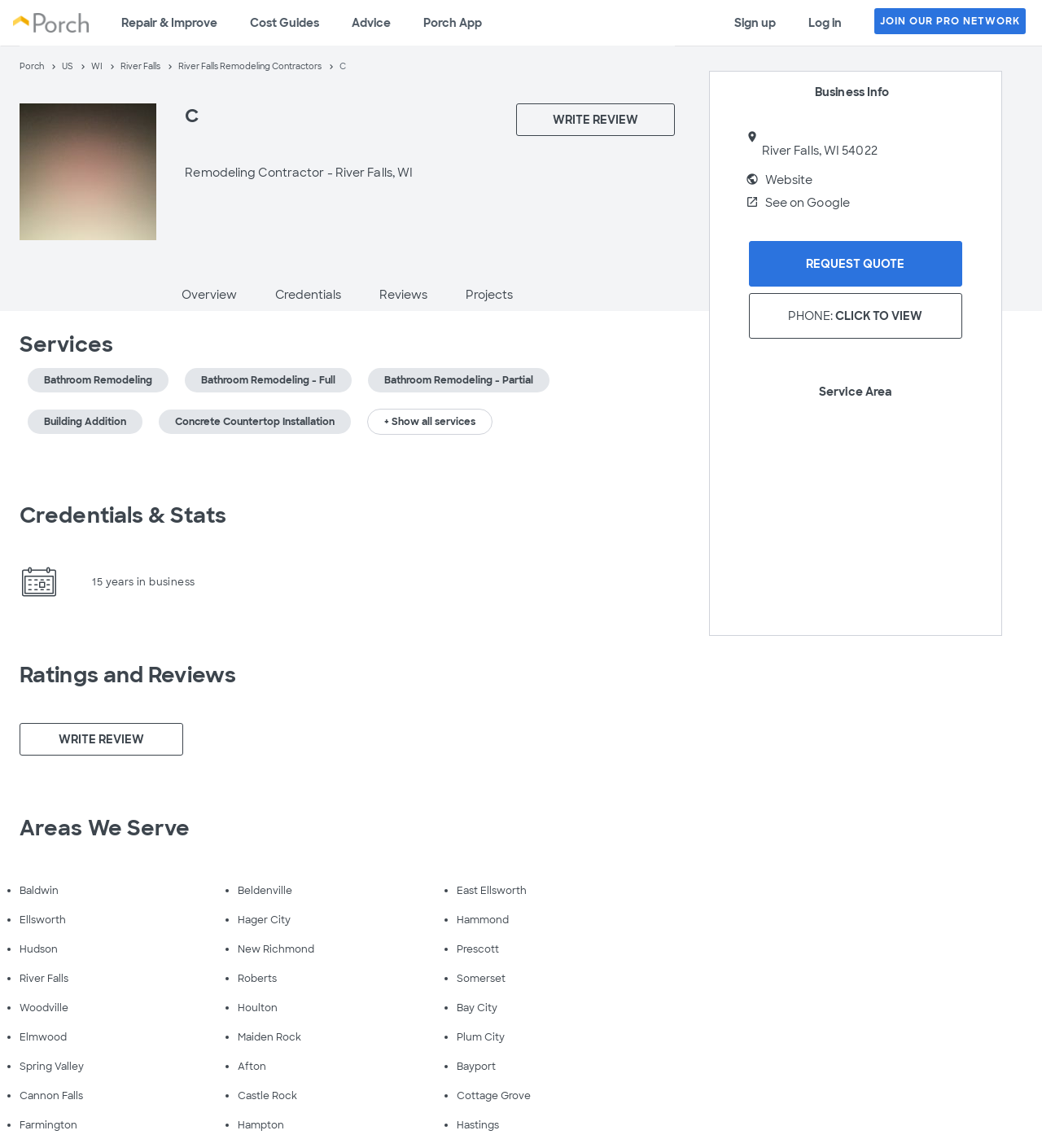Please specify the bounding box coordinates of the clickable region to carry out the following instruction: "Click on the 'WRITE REVIEW' button". The coordinates should be four float numbers between 0 and 1, in the format [left, top, right, bottom].

[0.495, 0.09, 0.648, 0.118]